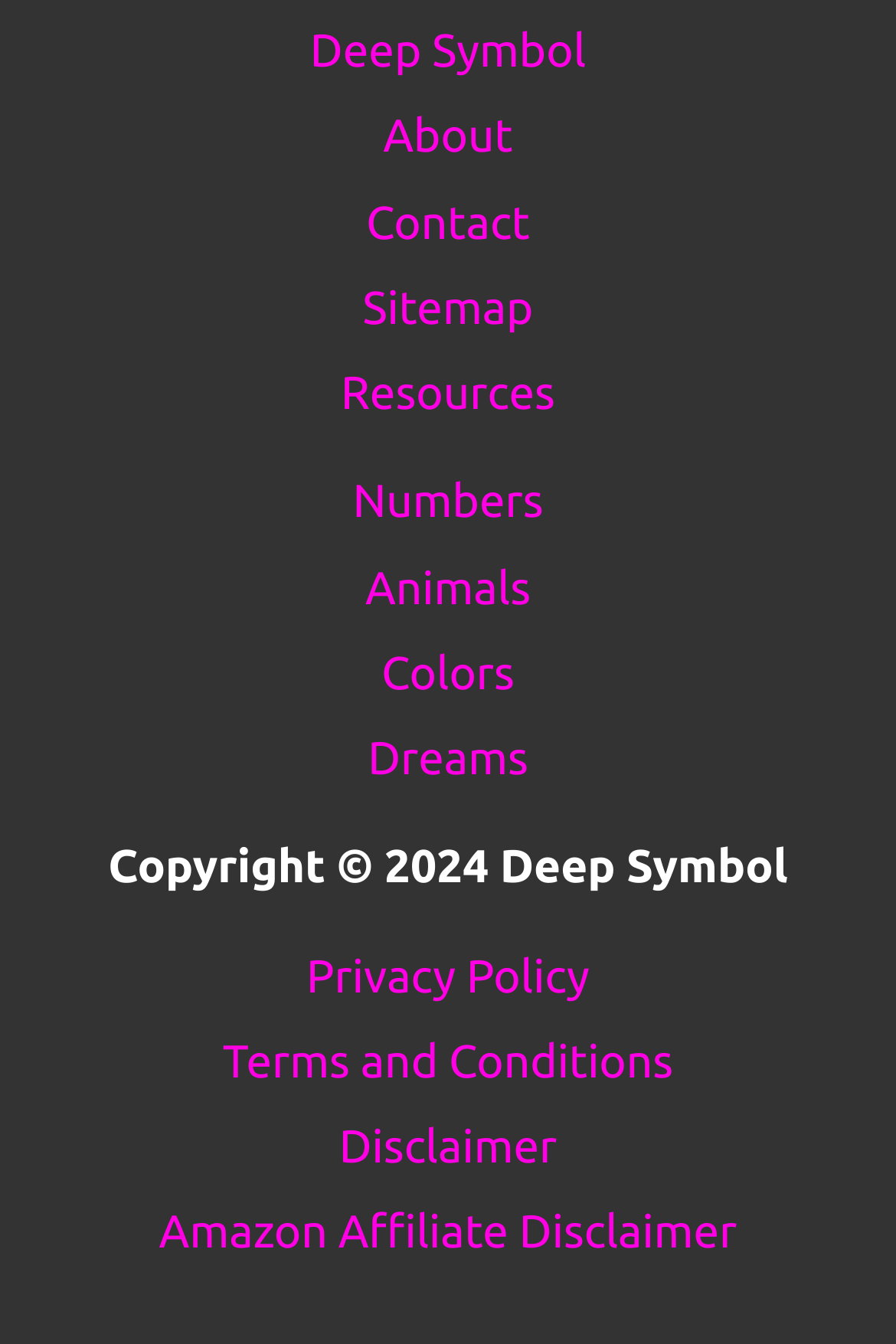What percentage of the webpage is occupied by the footer?
Using the picture, provide a one-word or short phrase answer.

Approximately 60%